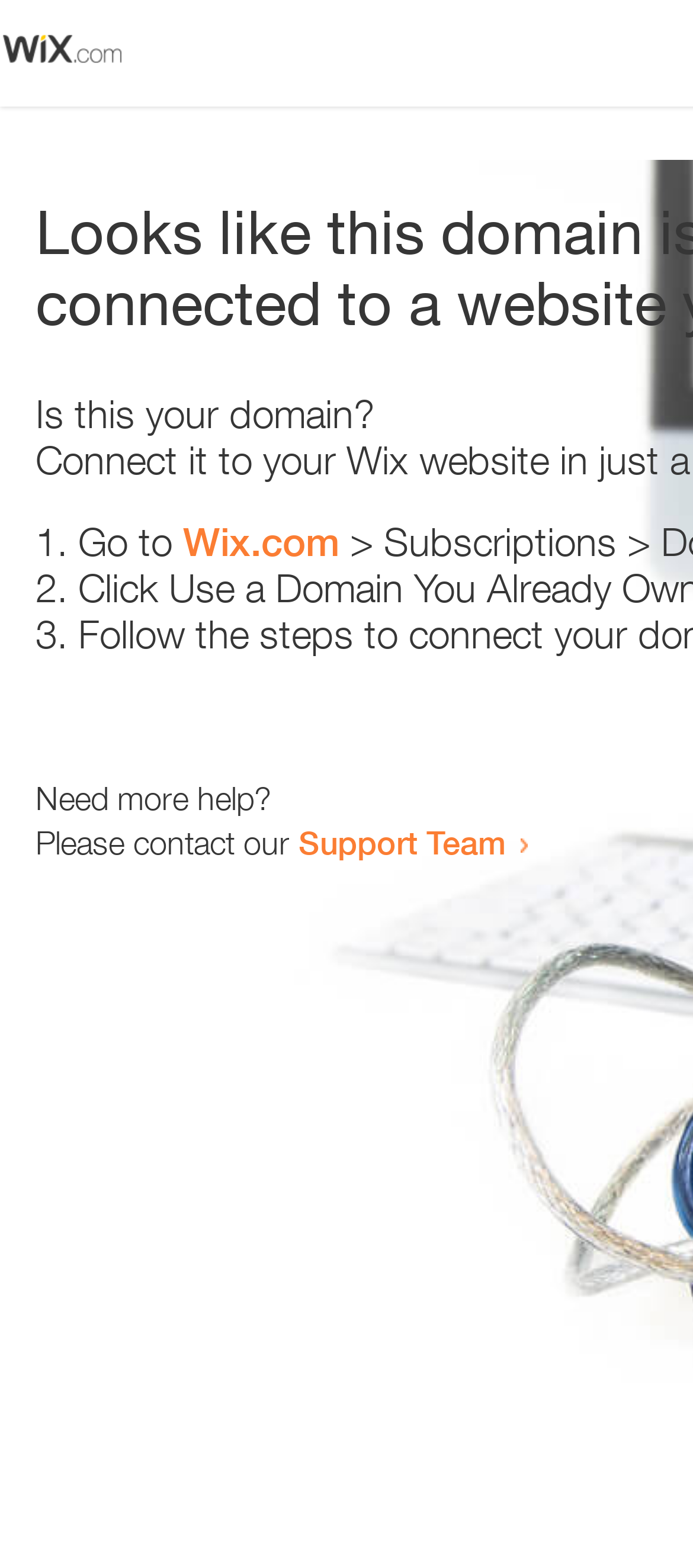Please reply to the following question with a single word or a short phrase:
How many list items are there in the webpage?

3